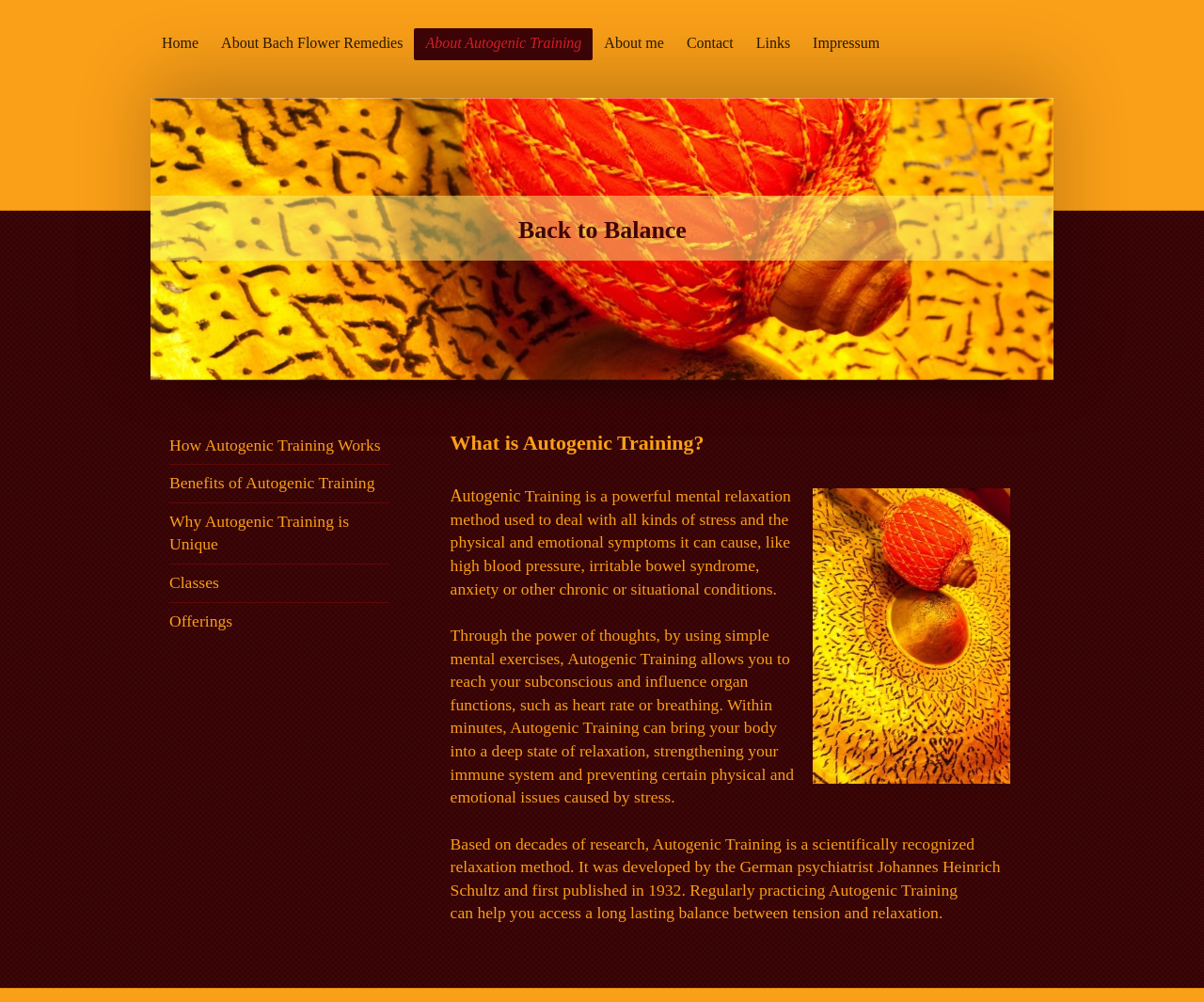Given the element description "Flux", identify the bounding box of the corresponding UI element.

None